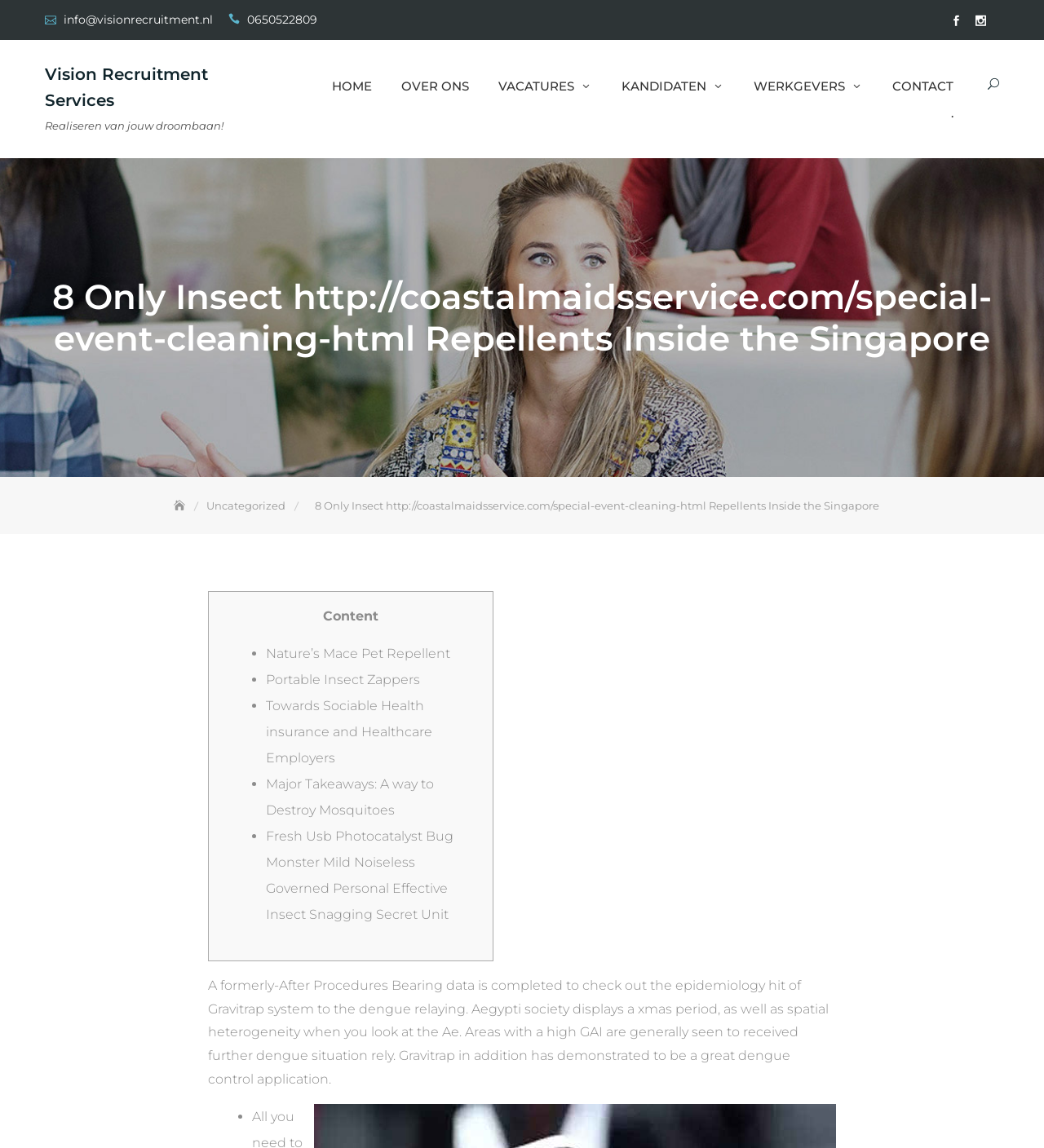Determine the bounding box coordinates for the region that must be clicked to execute the following instruction: "Click the link to read more about Ethical foundations for quality work".

None